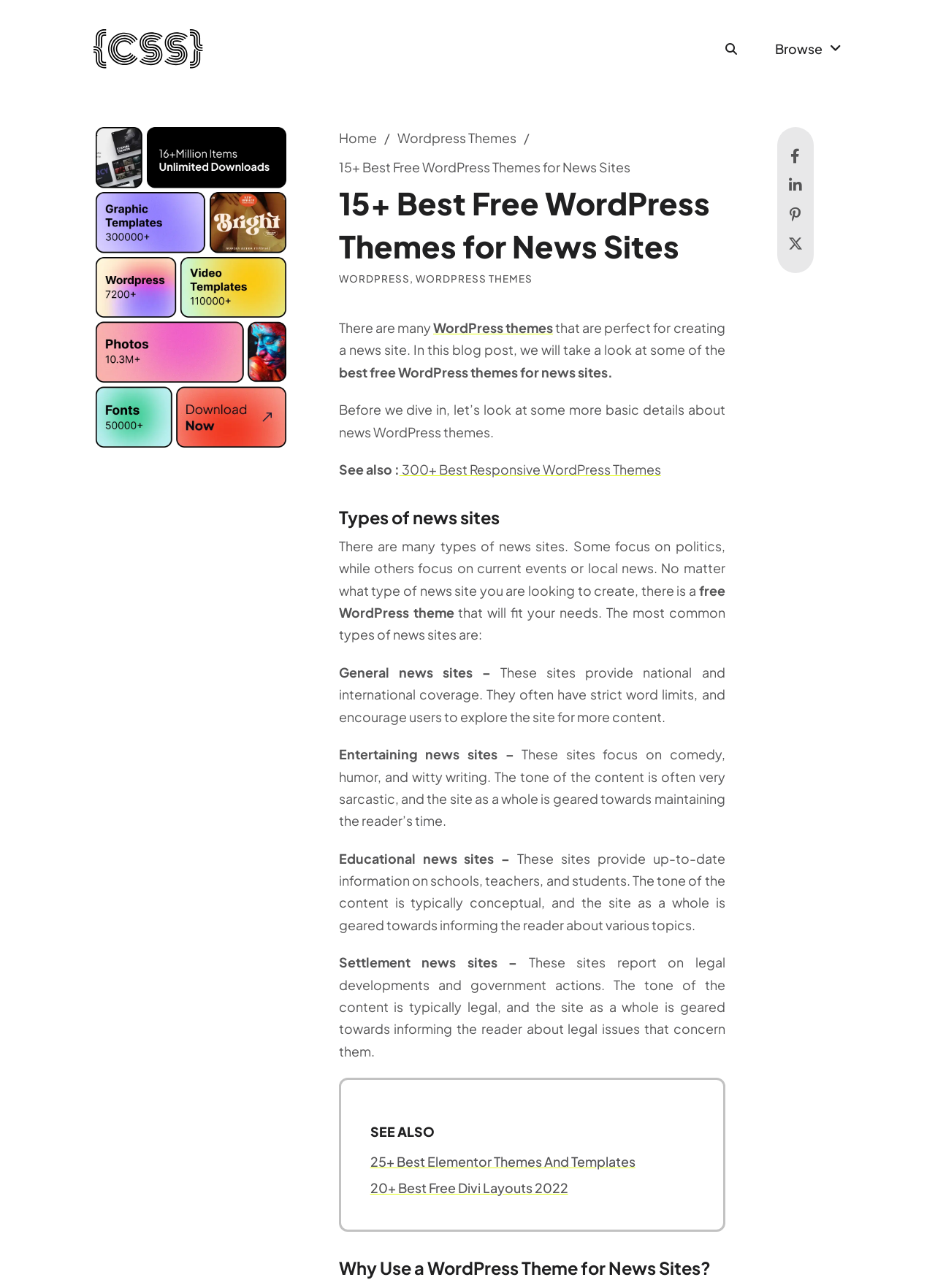Pinpoint the bounding box coordinates of the clickable area necessary to execute the following instruction: "Click the 'Browse' link". The coordinates should be given as four float numbers between 0 and 1, namely [left, top, right, bottom].

[0.829, 0.029, 0.88, 0.047]